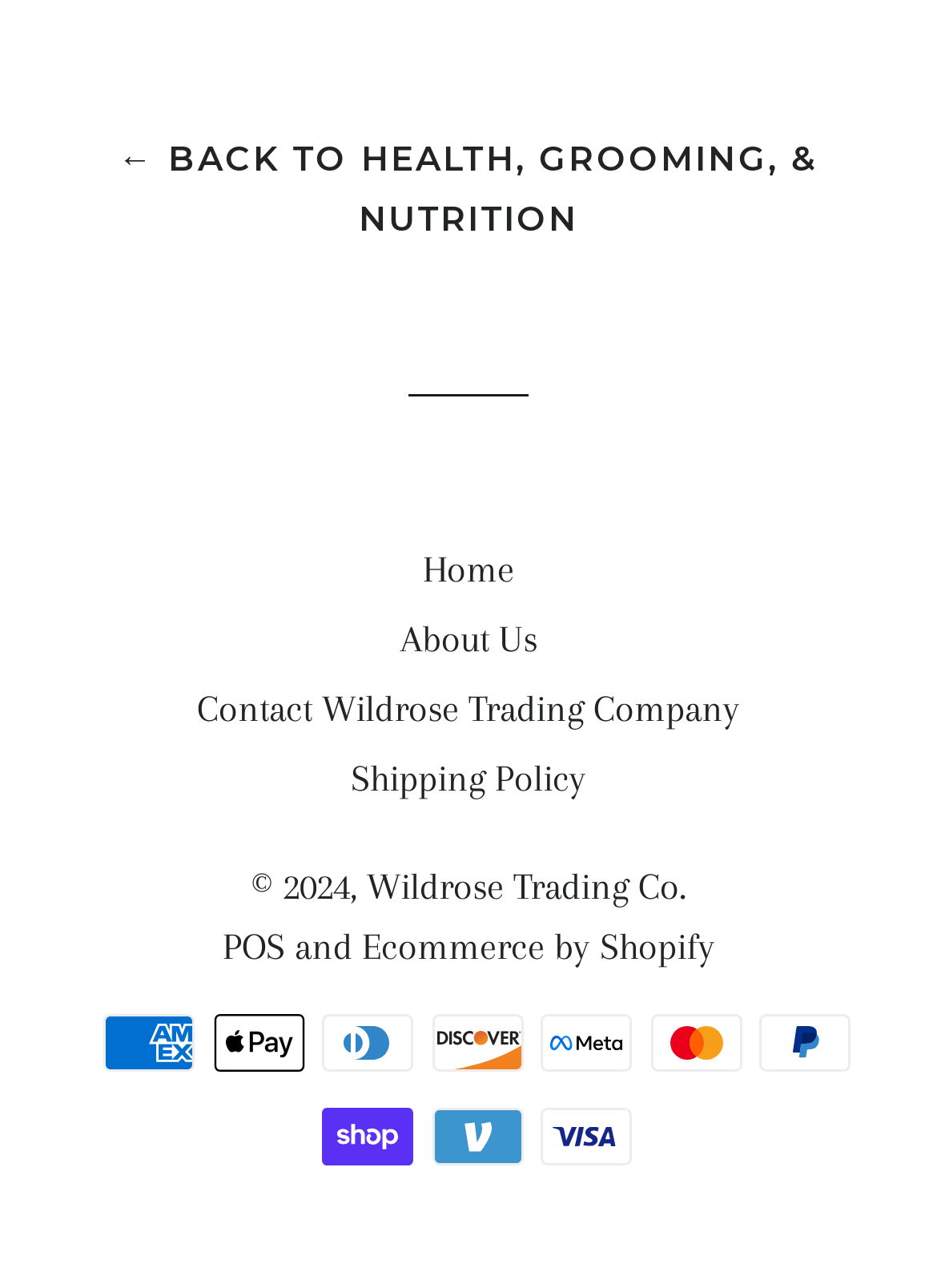Using the information in the image, give a detailed answer to the following question: What is the company name?

The company name can be found at the bottom of the webpage, in the footer section, where it is written as '© 2024, Wildrose Trading Co.'